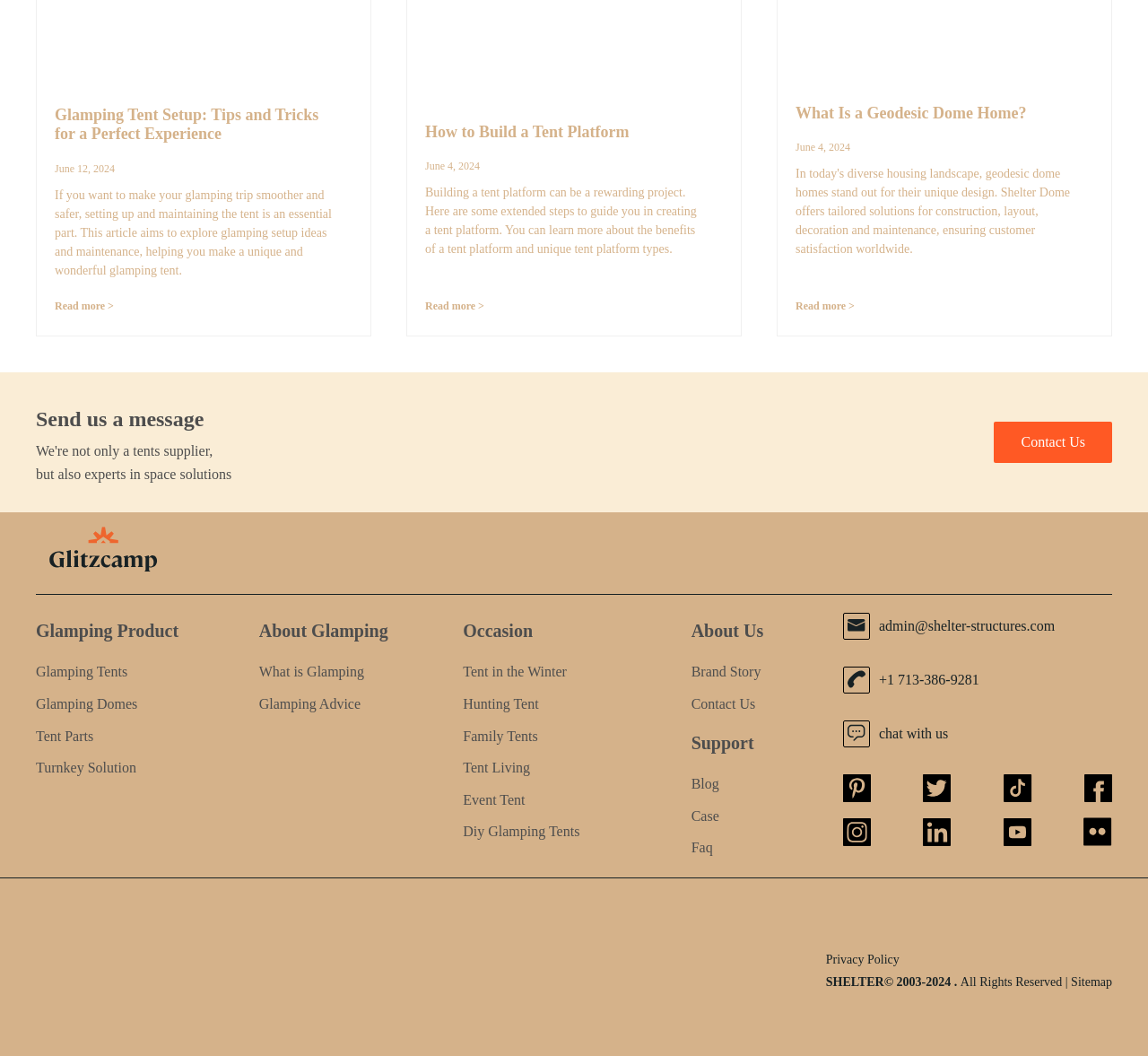Could you indicate the bounding box coordinates of the region to click in order to complete this instruction: "Check the blog".

[0.602, 0.732, 0.626, 0.753]